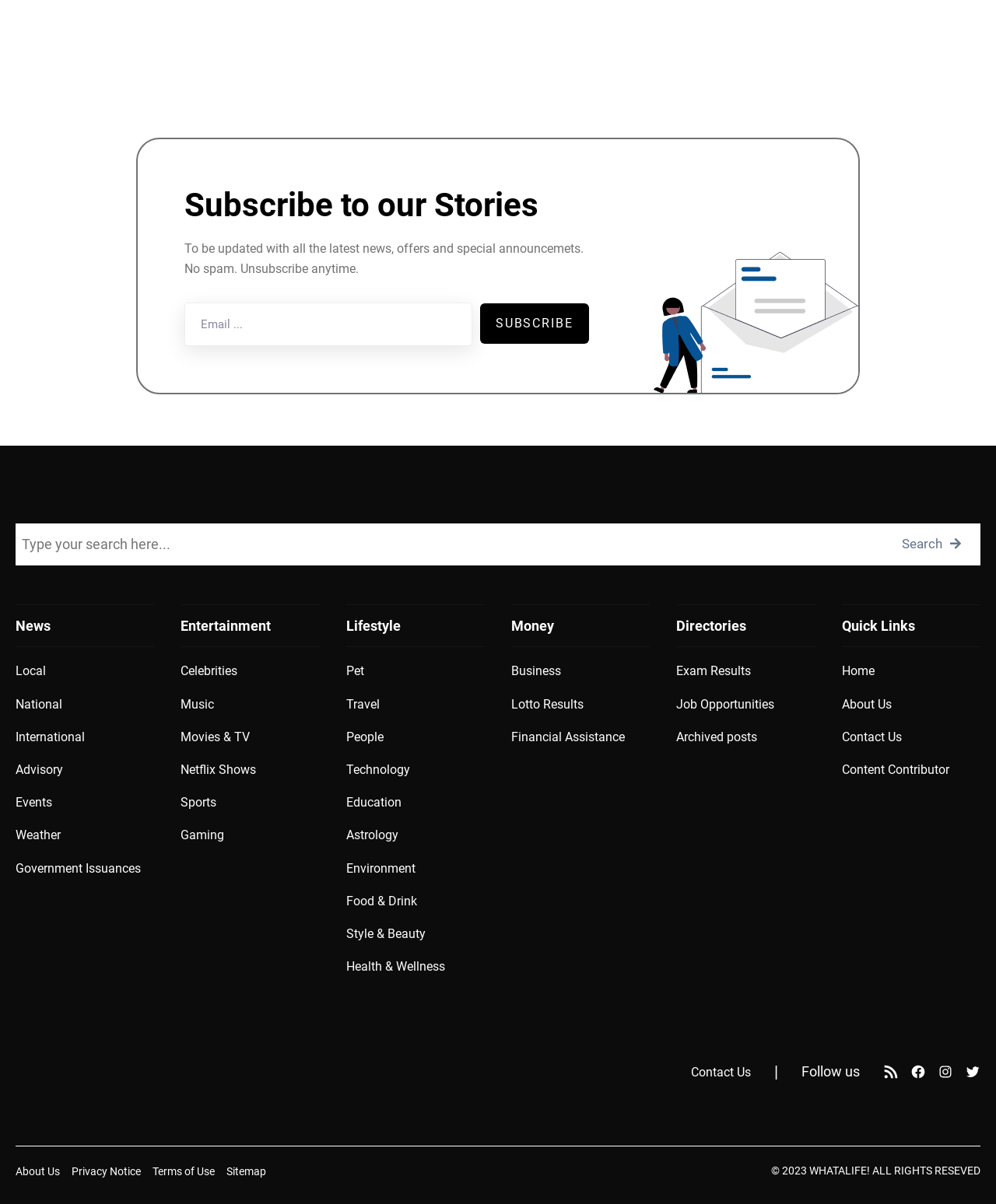Can you identify the bounding box coordinates of the clickable region needed to carry out this instruction: 'Follow on Facebook'? The coordinates should be four float numbers within the range of 0 to 1, stated as [left, top, right, bottom].

[0.914, 0.884, 0.93, 0.897]